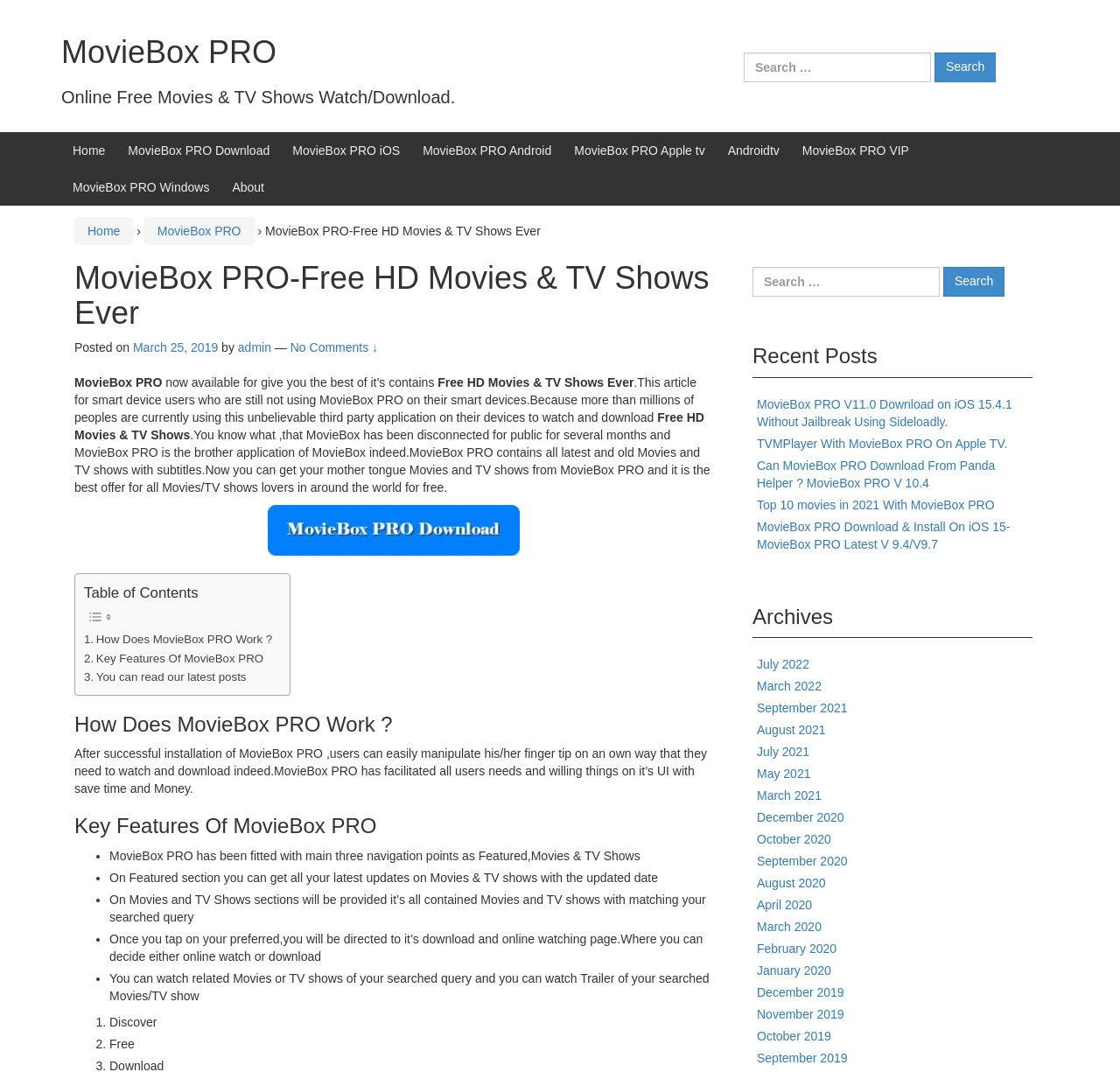Please determine the bounding box coordinates of the element's region to click for the following instruction: "explore the Electronics Companies link".

None